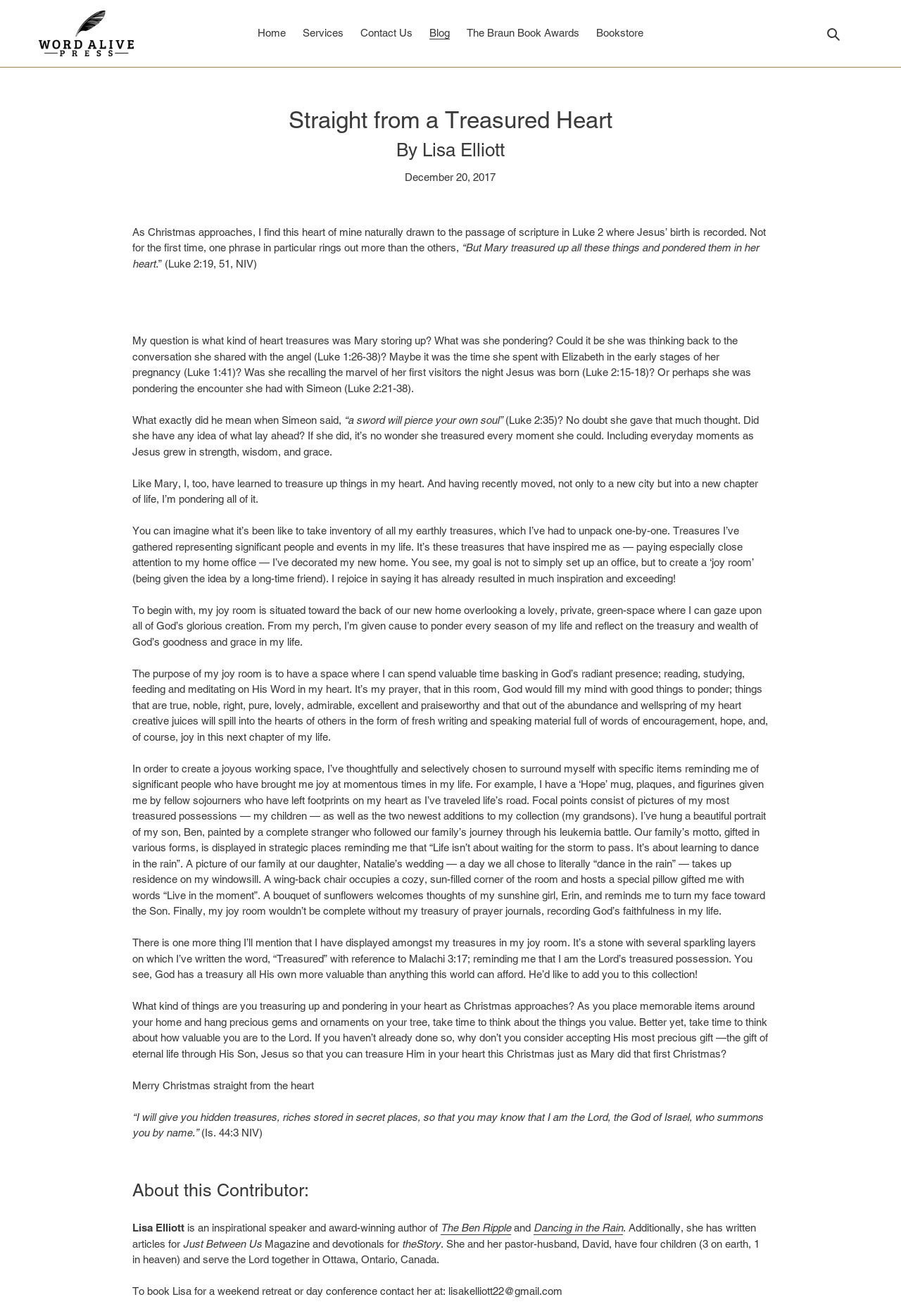Pinpoint the bounding box coordinates of the element to be clicked to execute the instruction: "Click the 'Home' link".

[0.278, 0.018, 0.325, 0.033]